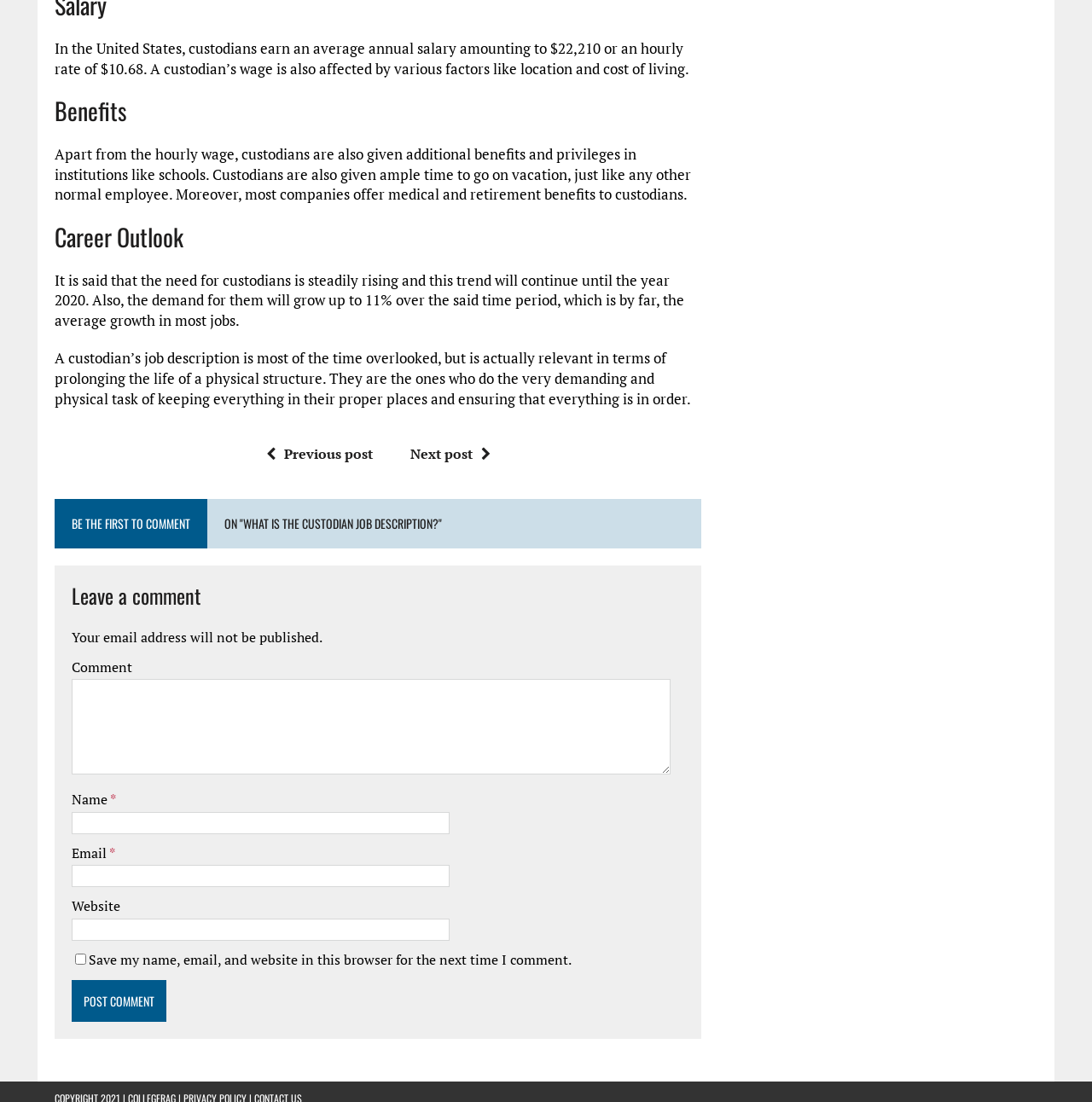Please give a succinct answer using a single word or phrase:
What is the average annual salary of a custodian in the United States?

$22,210